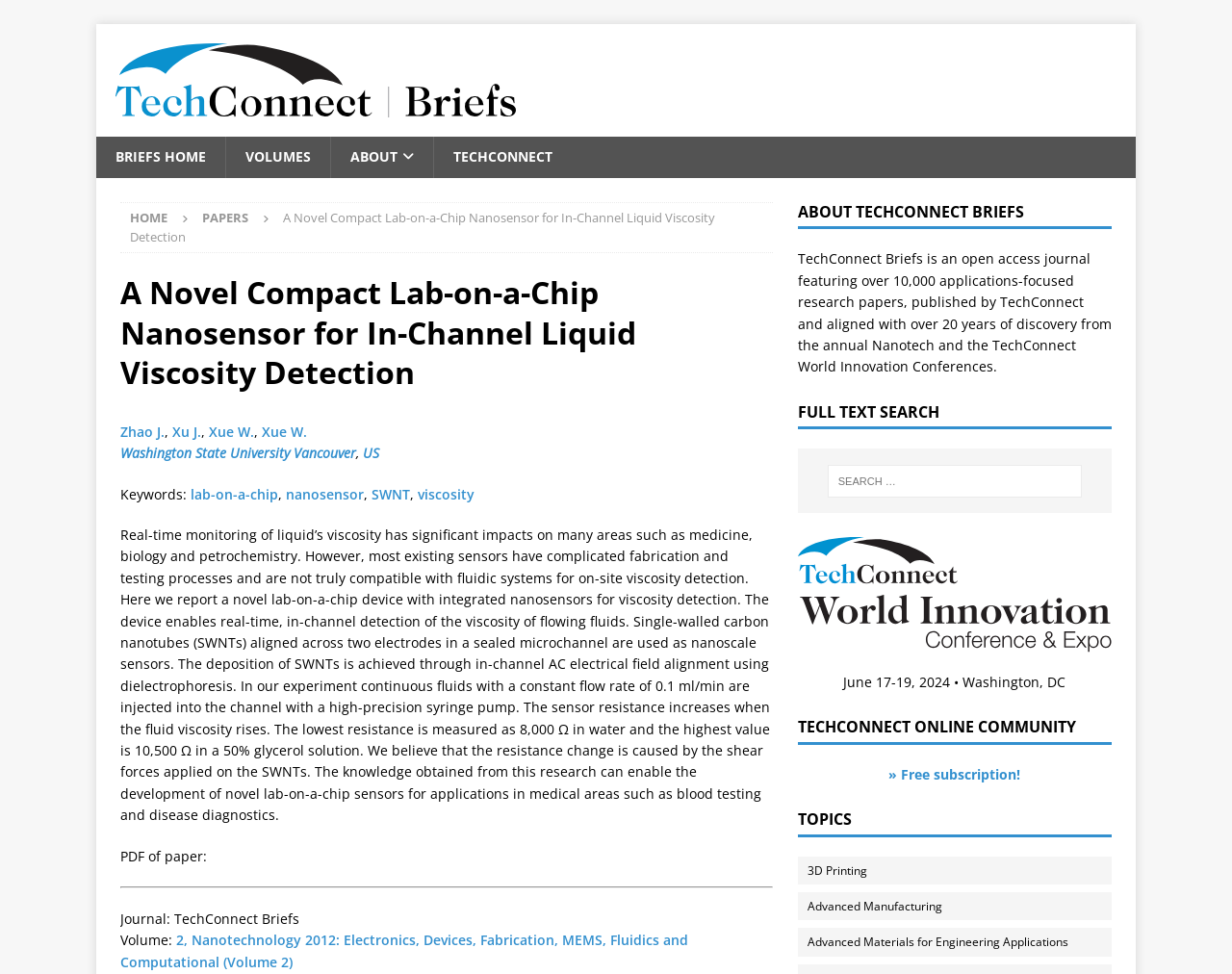Please mark the bounding box coordinates of the area that should be clicked to carry out the instruction: "Browse the journal volume".

[0.098, 0.956, 0.559, 0.997]